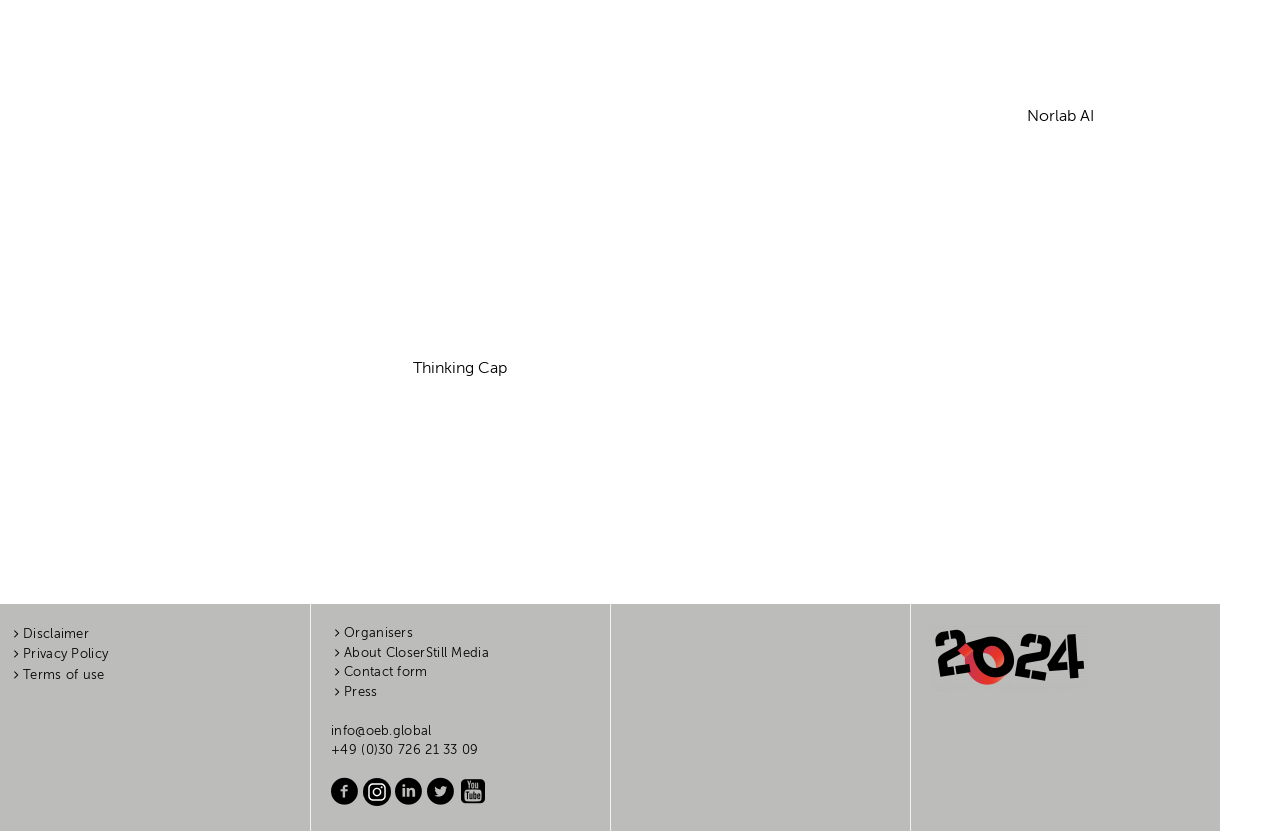Find the bounding box coordinates for the element that must be clicked to complete the instruction: "Submit your Proposal". The coordinates should be four float numbers between 0 and 1, indicated as [left, top, right, bottom].

[0.493, 0.772, 0.634, 0.789]